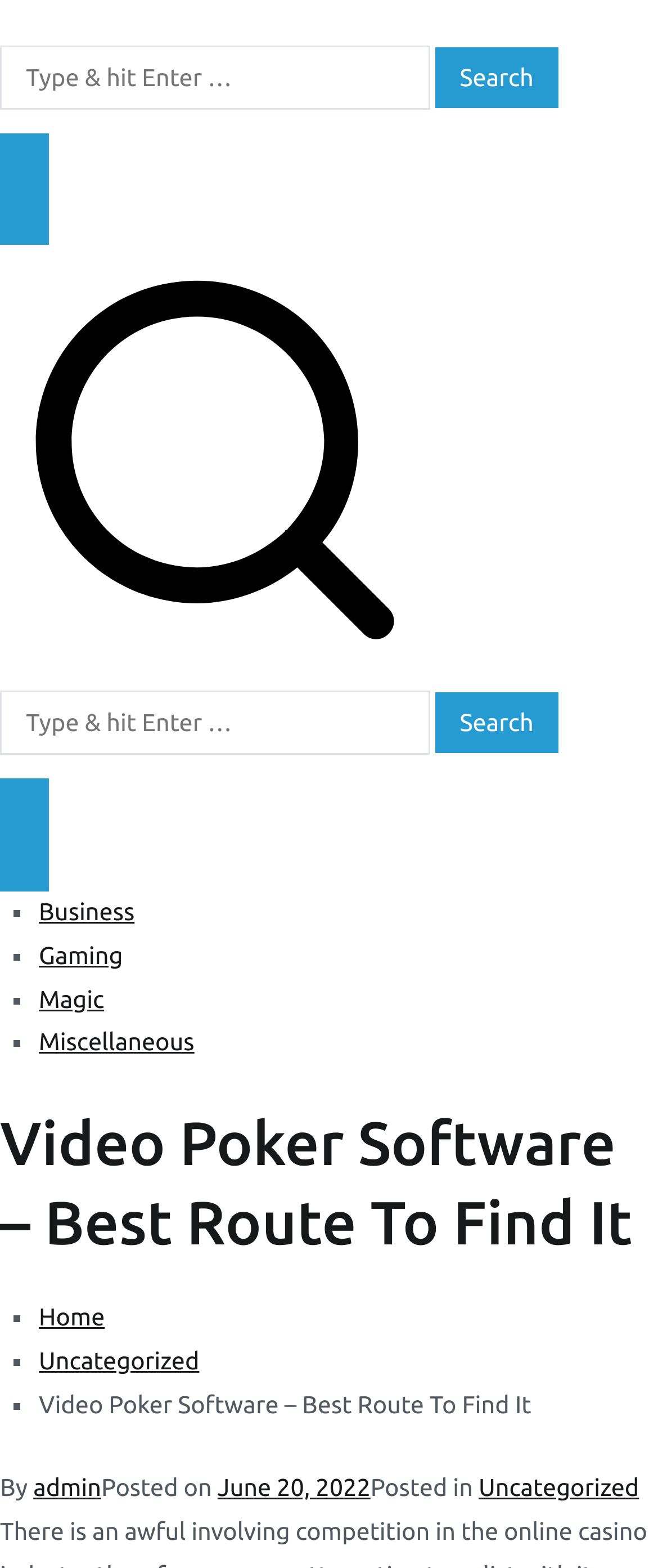Please locate the bounding box coordinates of the element that should be clicked to complete the given instruction: "Click the Search button".

[0.662, 0.03, 0.848, 0.069]